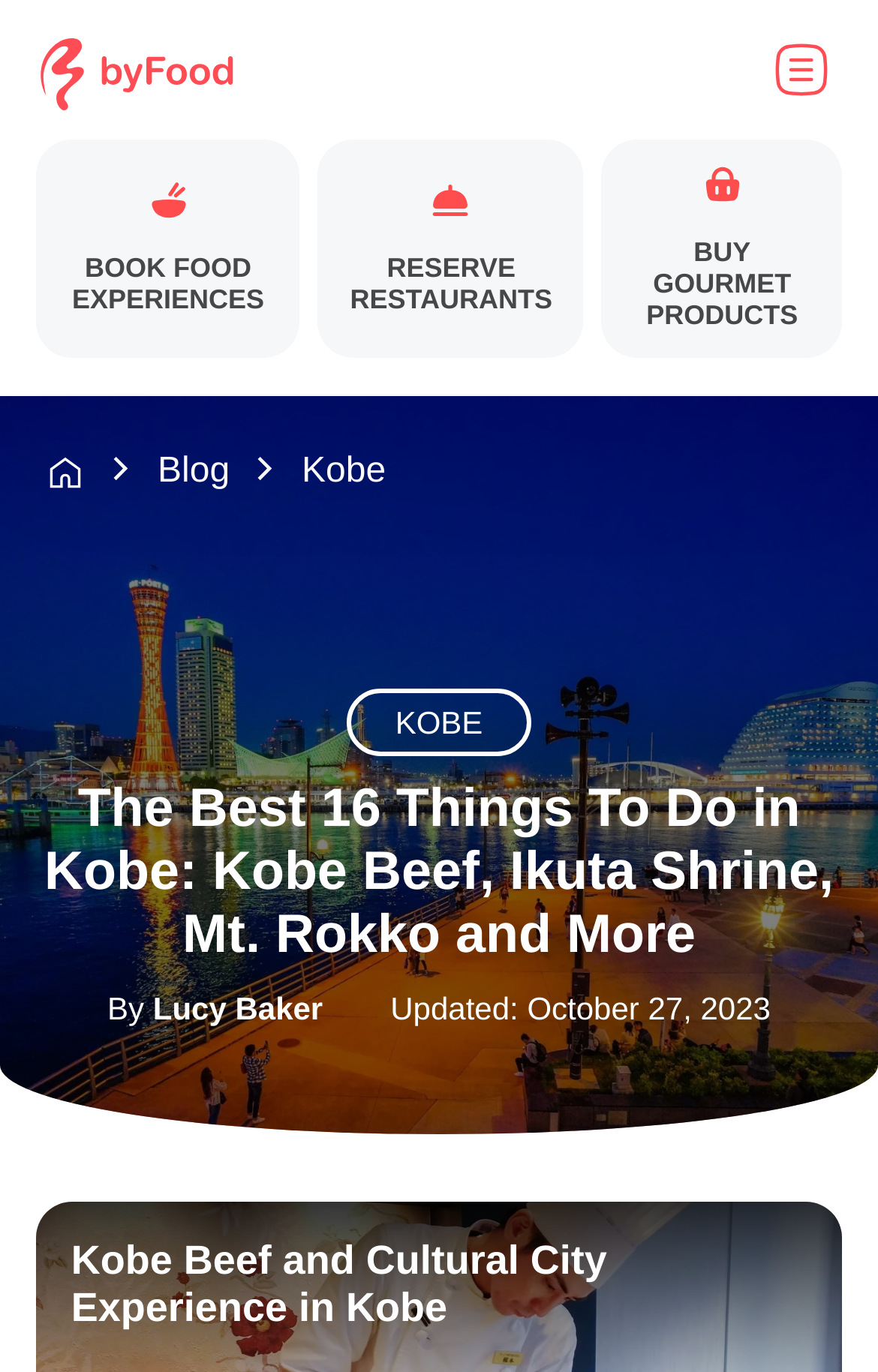Determine the bounding box for the UI element described here: "AndrewGraphics".

None